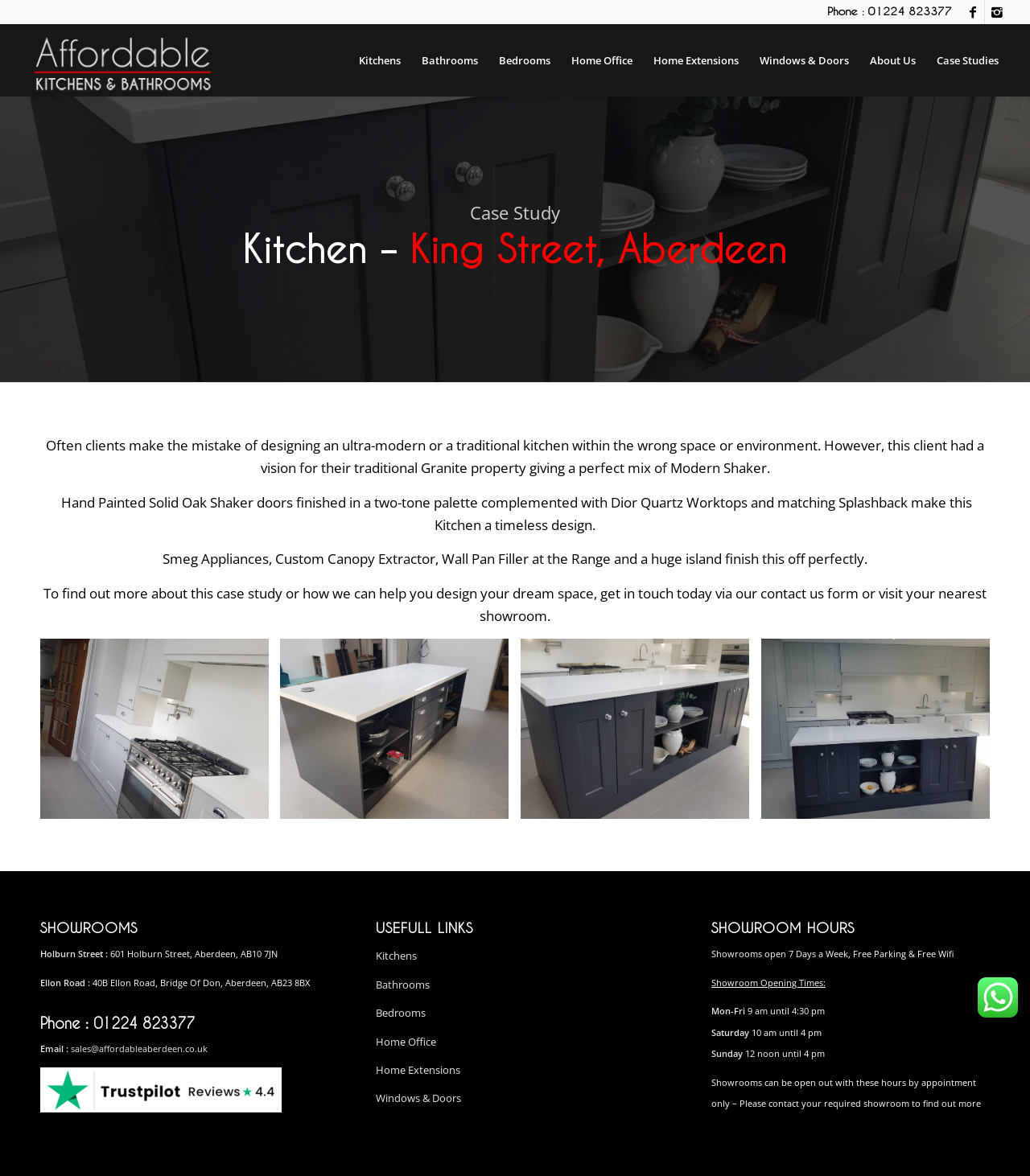Determine the bounding box coordinates of the element's region needed to click to follow the instruction: "Open About Us page". Provide these coordinates as four float numbers between 0 and 1, formatted as [left, top, right, bottom].

[0.835, 0.021, 0.9, 0.082]